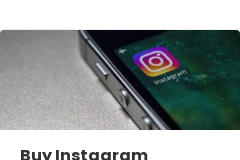Generate a detailed explanation of the scene depicted in the image.

The image features a close-up of a smartphone with the Instagram app icon visible on the screen, showcasing its distinctive colorful logo. Below the image, the text "Buy Instagram Followers Greece 2021: Is It A Common Practice?" suggests a discussion about the commonality and implications of purchasing followers on the platform, particularly in Greece. This context highlights the culture of social media growth and the measures individuals may take to enhance their online presence. The overall focus draws attention to the interplay between social media practices and personal branding in today's digital landscape.